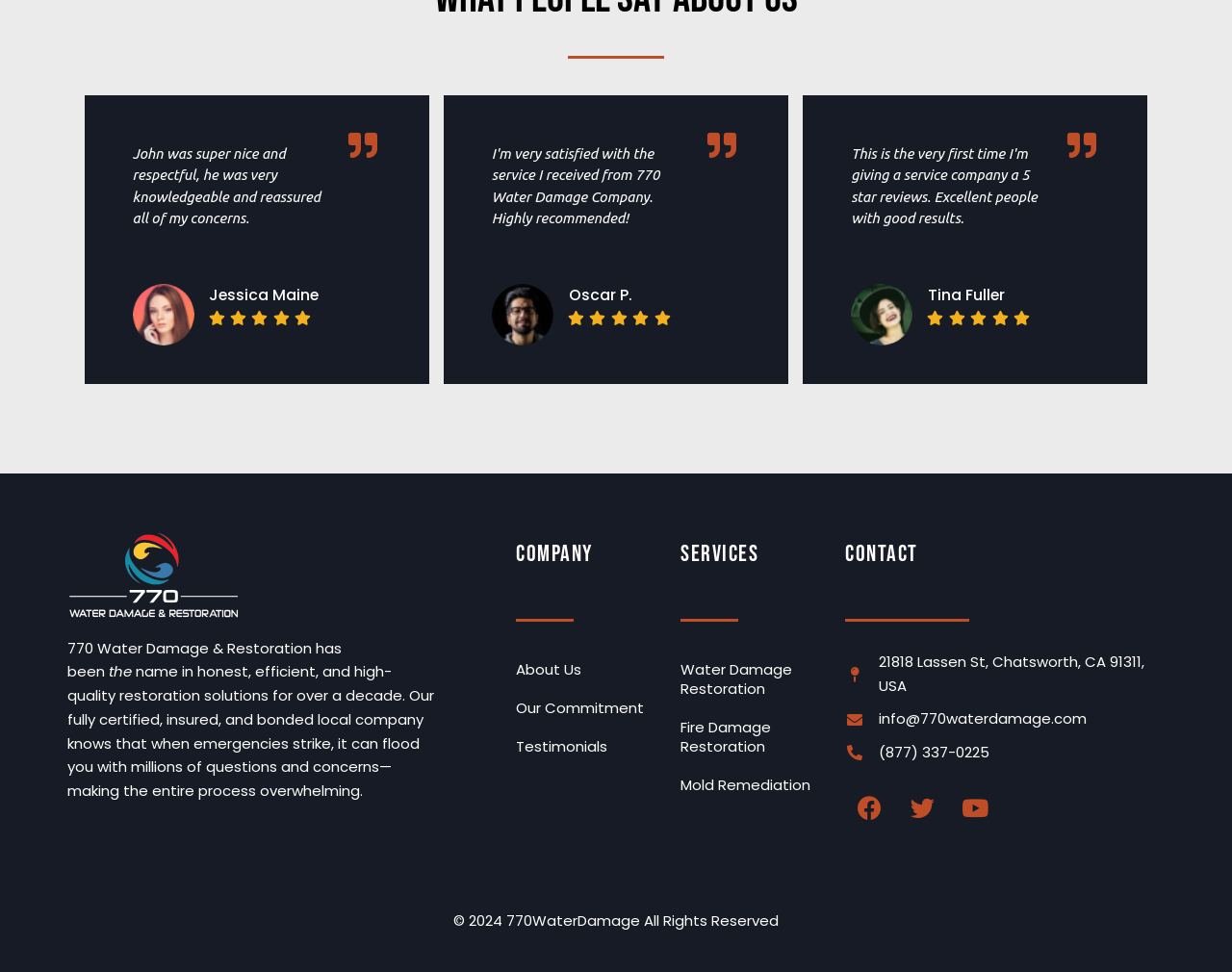Please respond to the question using a single word or phrase:
How many social media links are there?

3